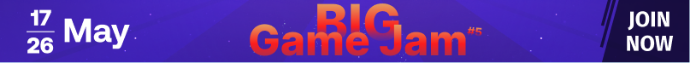What is the purpose of the 'JOIN NOW' button in the image?
Based on the image, answer the question with a single word or brief phrase.

To encourage immediate registration